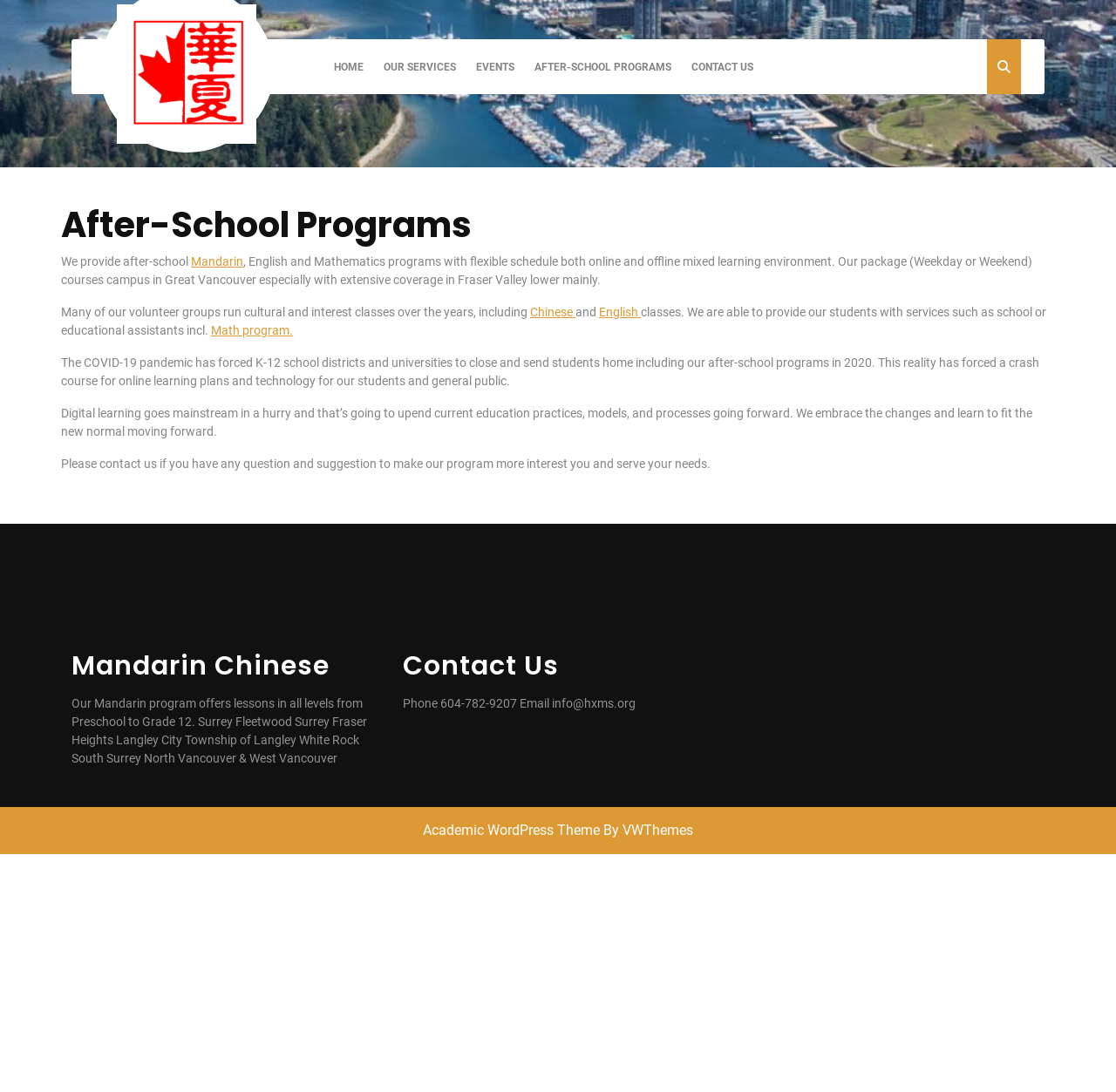Please predict the bounding box coordinates of the element's region where a click is necessary to complete the following instruction: "Click Contact Us". The coordinates should be represented by four float numbers between 0 and 1, i.e., [left, top, right, bottom].

[0.612, 0.036, 0.683, 0.086]